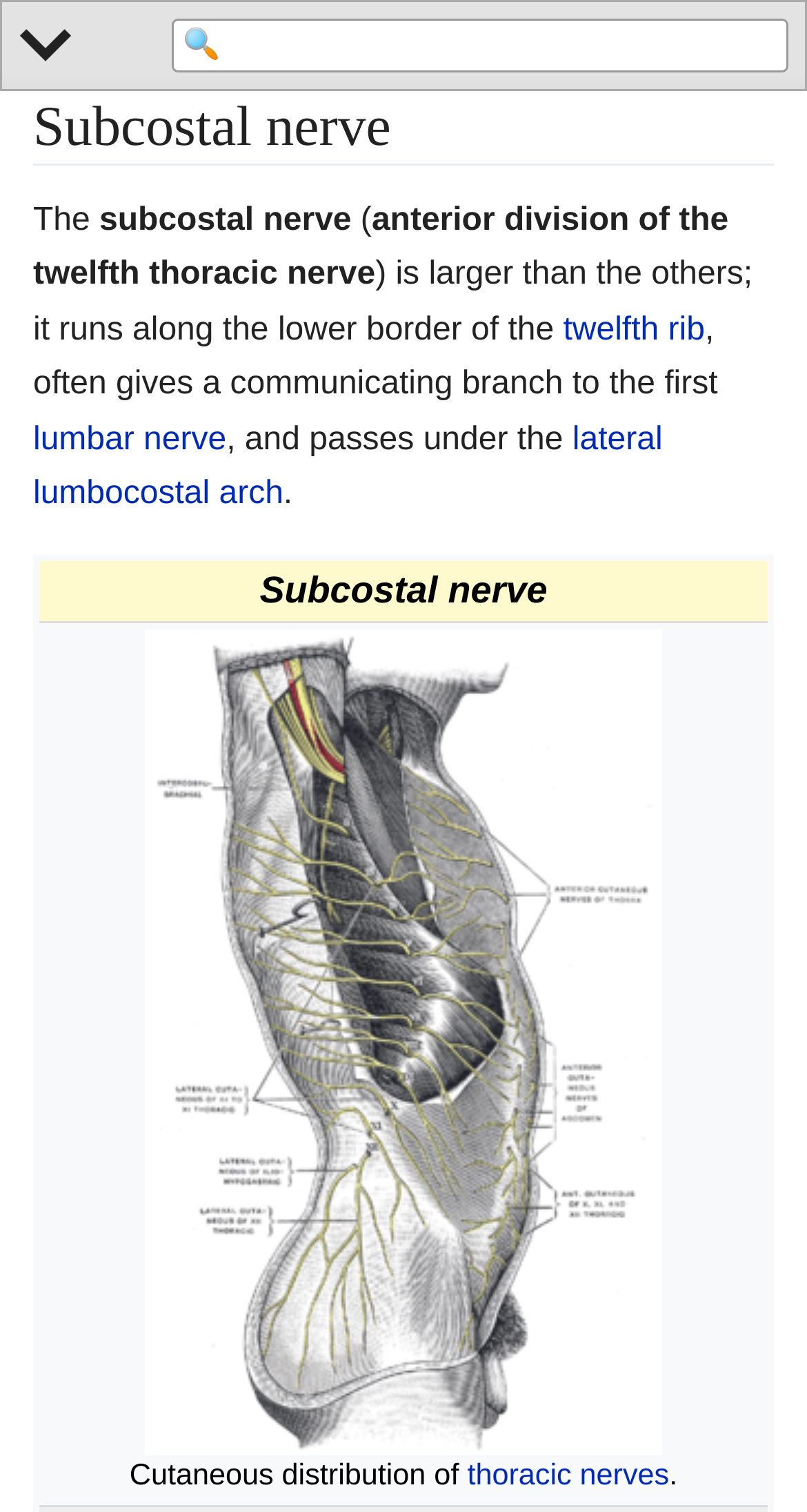What is the subcostal nerve?
Please answer the question as detailed as possible.

Based on the webpage content, the subcostal nerve is described as the anterior division of the twelfth thoracic nerve, which is larger than the others and runs along the lower border of the twelfth rib.